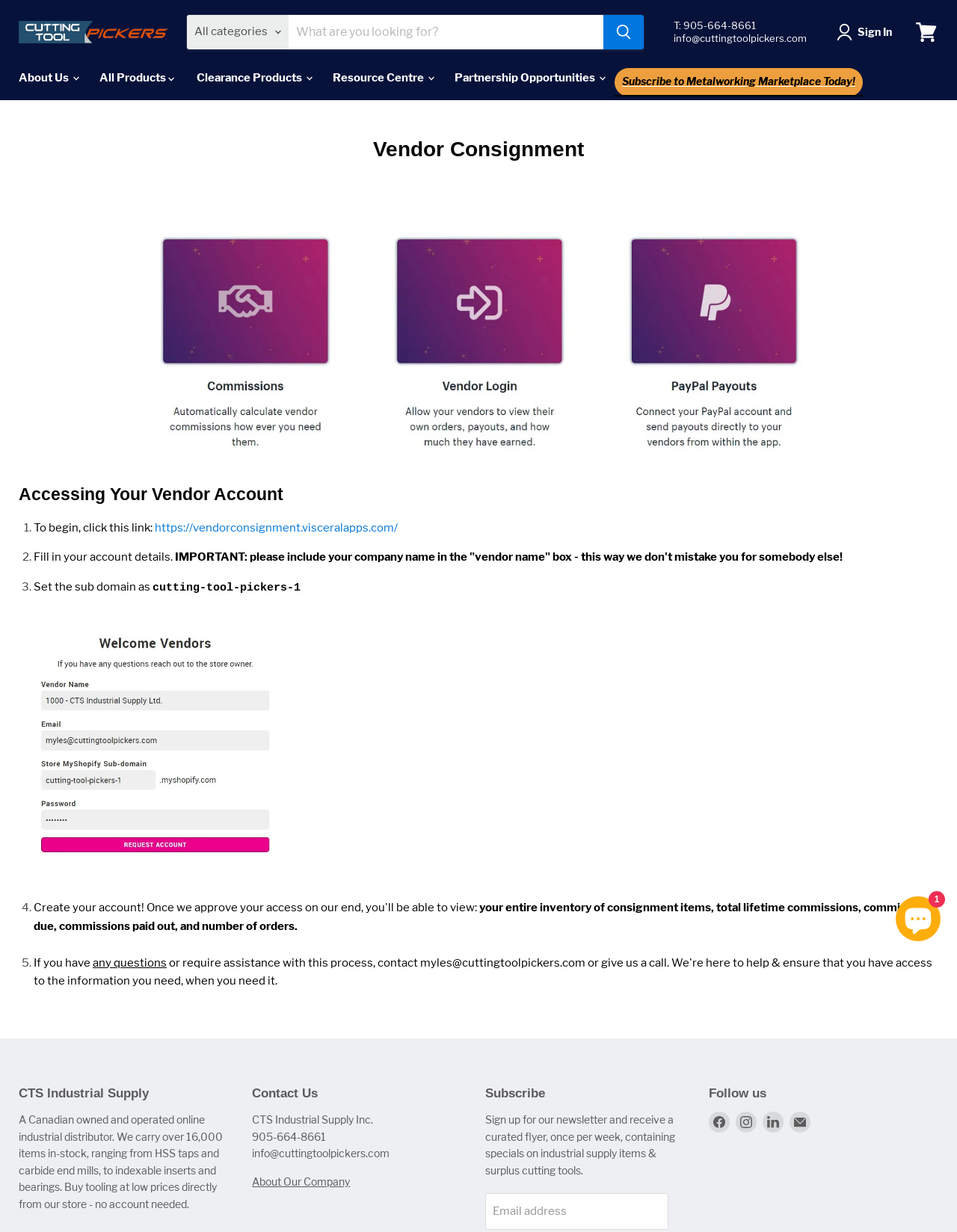Create an elaborate caption for the webpage.

This webpage is about the consignment program of CTS Industrial Supply, a Canadian-owned online industrial distributor. At the top, there is a navigation menu with links to "About Us", "All Products", "Clearance Products", "Resource Centre", and "Partnership Opportunities". Below the navigation menu, there is a search bar with a combobox to select categories and a textbox to input search queries.

On the left side, there is a contact information section with phone number, email address, and a link to sign in. Next to it, there is a link to view the cart.

The main content of the webpage is divided into several sections. The first section explains the vendor consignment program, with a heading "Vendor Consignment" and a series of steps to access the vendor account. The steps are listed in a numbered format, with brief descriptions and a link to the vendor consignment website.

Below the vendor consignment section, there is a section about CTS Industrial Supply, with a heading and a brief description of the company. Next to it, there is a contact information section with phone number, email address, and a link to learn more about the company.

Further down, there are sections for subscribing to the newsletter, following the company on social media, and a chat window for Shopify online store support.

Throughout the webpage, there are several images, including icons for social media links and a logo for the chat window. The layout is organized, with clear headings and concise text, making it easy to navigate and understand the content.